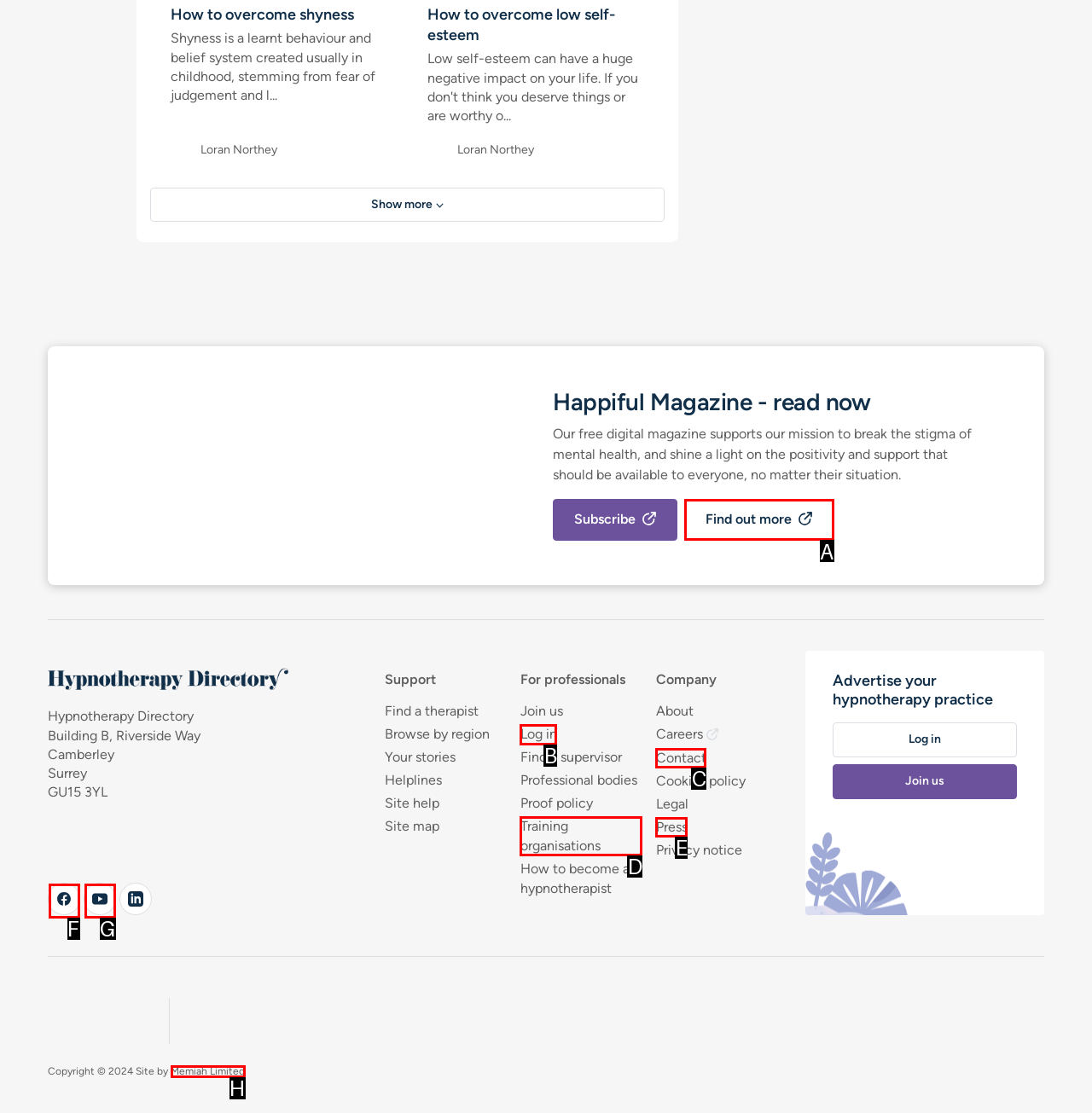Identify which lettered option to click to carry out the task: Log in to your account. Provide the letter as your answer.

B